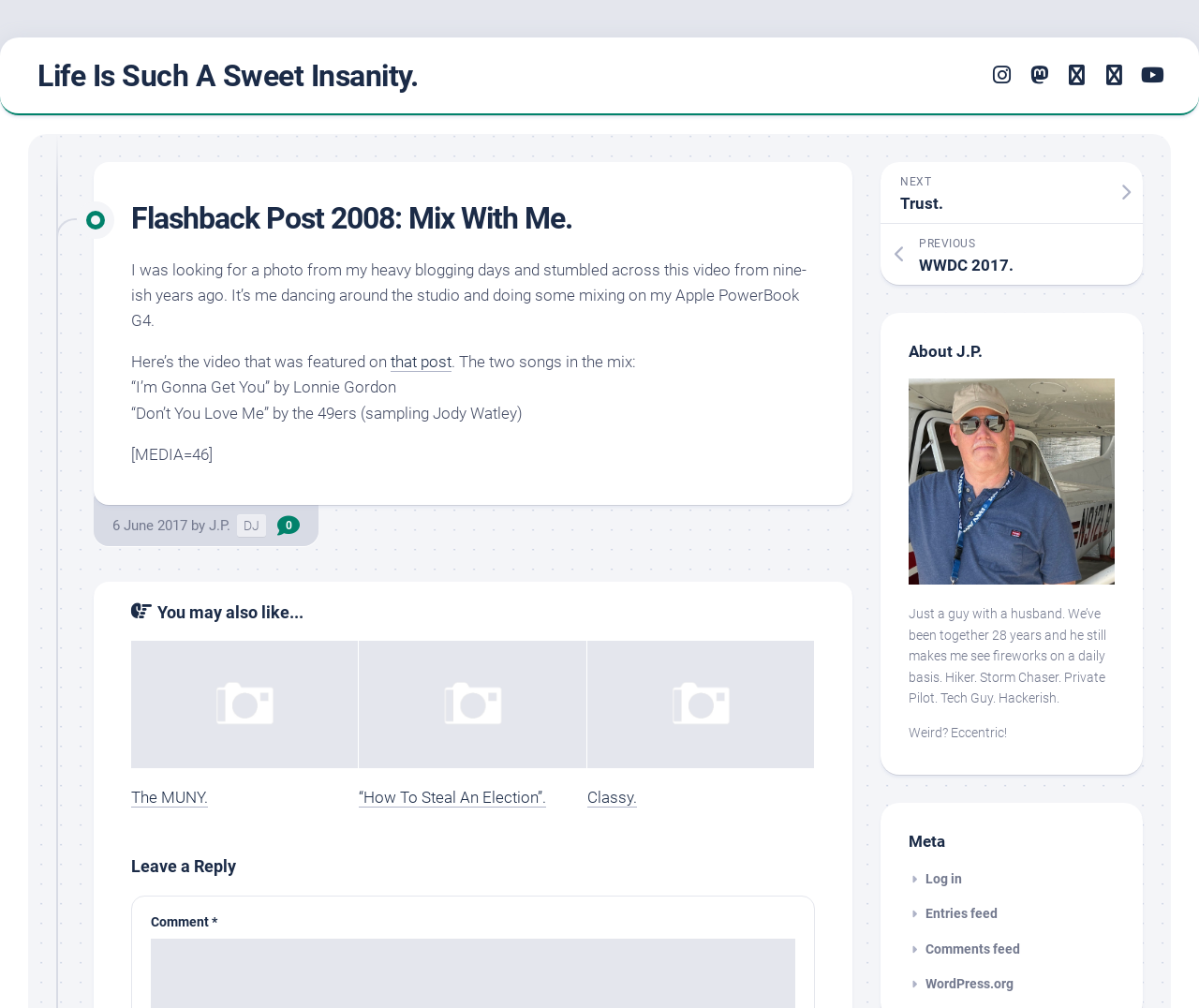Identify the bounding box coordinates of the clickable section necessary to follow the following instruction: "Read the post from 6 June 2017". The coordinates should be presented as four float numbers from 0 to 1, i.e., [left, top, right, bottom].

[0.094, 0.513, 0.156, 0.53]